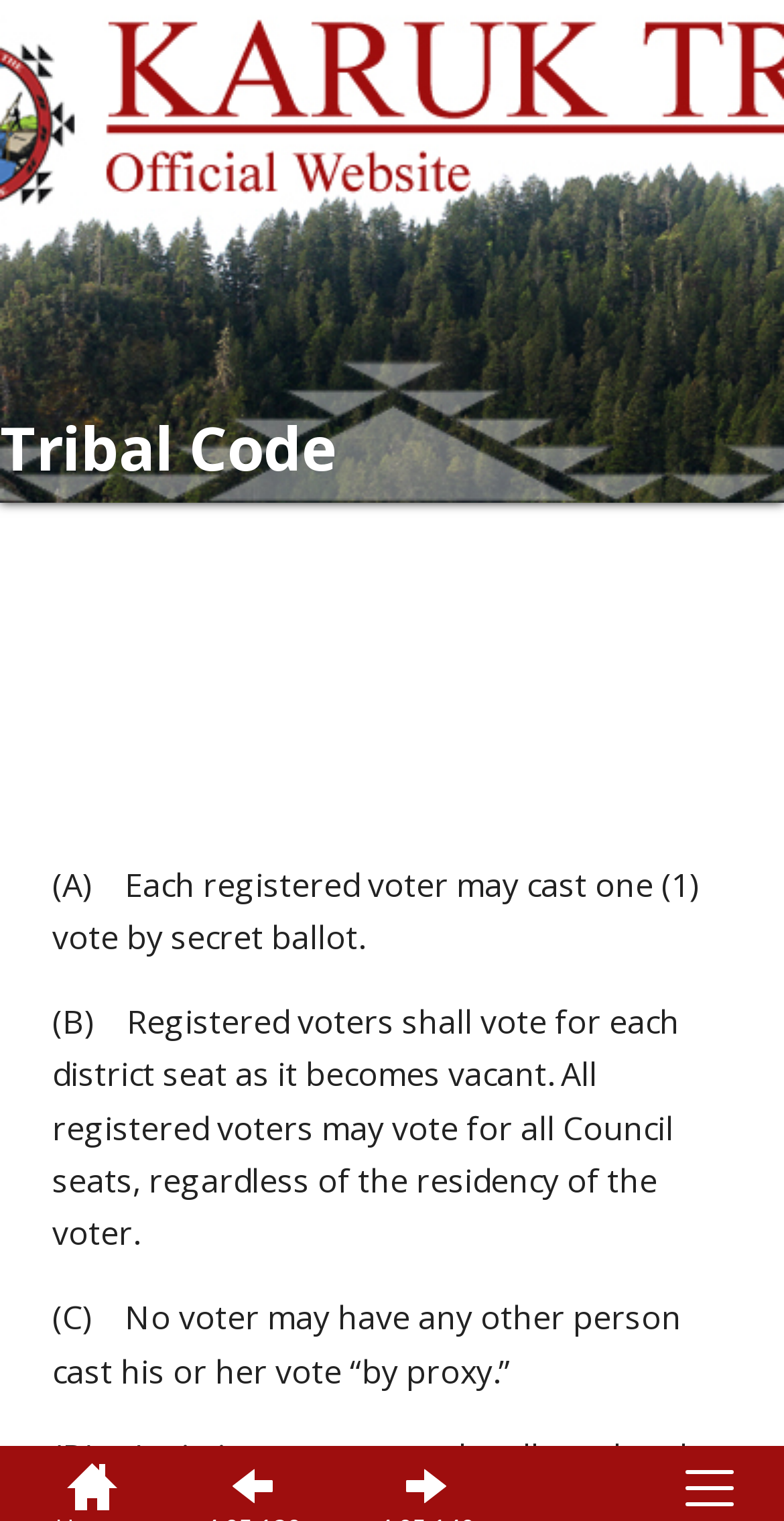Locate the UI element that matches the description aria-label="History of This Section" in the webpage screenshot. Return the bounding box coordinates in the format (top-left x, top-left y, bottom-right x, bottom-right y), with values ranging from 0 to 1.

[0.564, 0.135, 0.679, 0.167]